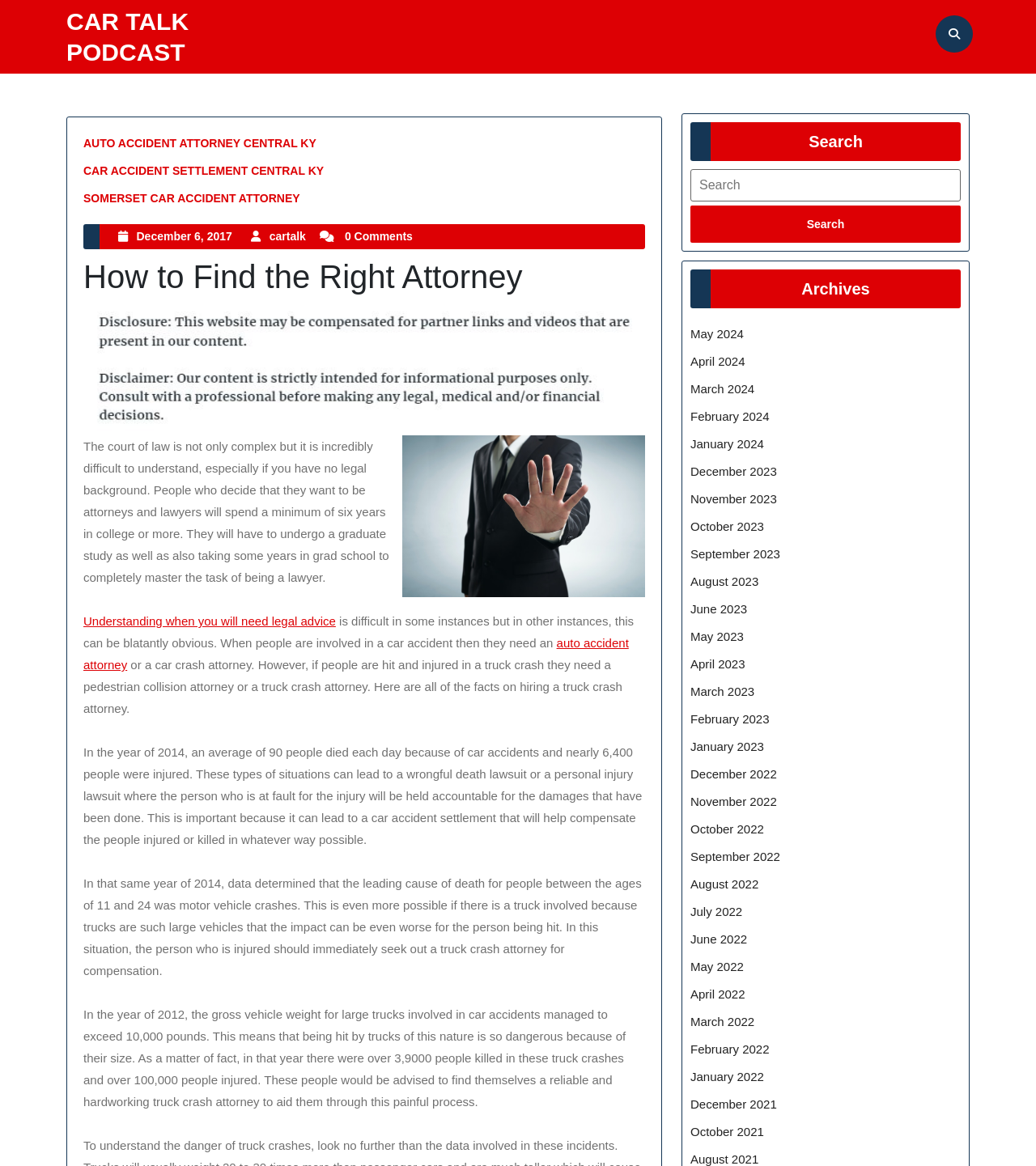Please determine the bounding box coordinates for the UI element described as: "March 2024".

[0.666, 0.328, 0.728, 0.339]